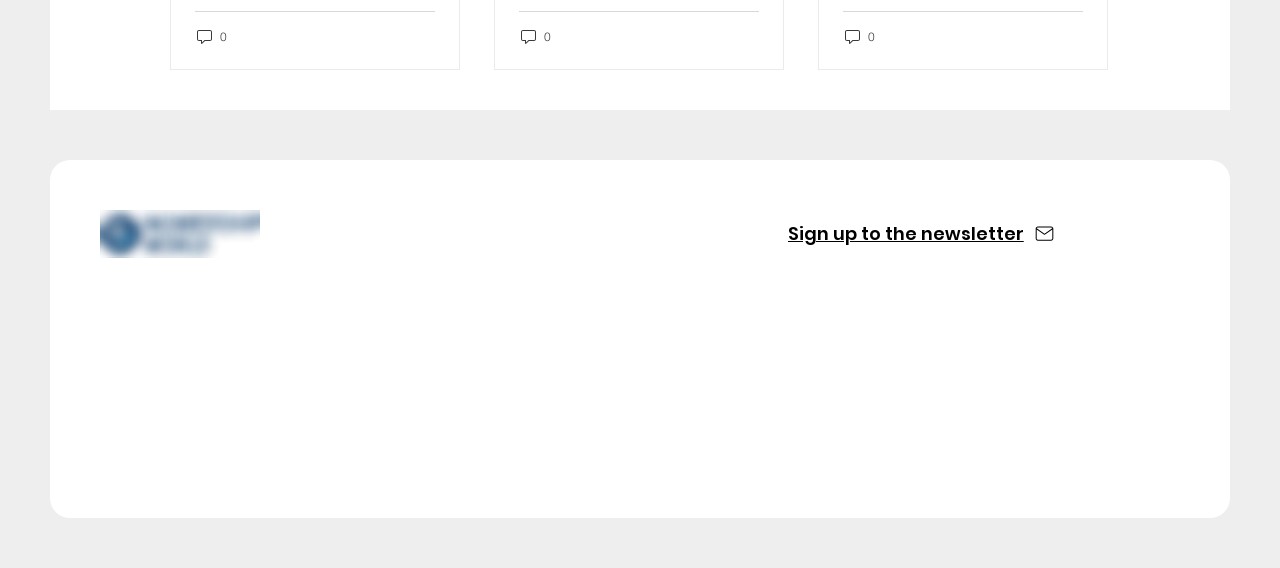What is the last item in the main navigation menu?
Using the information presented in the image, please offer a detailed response to the question.

I looked at the main navigation menu and found that the last item is 'Contact Us', which is a link.